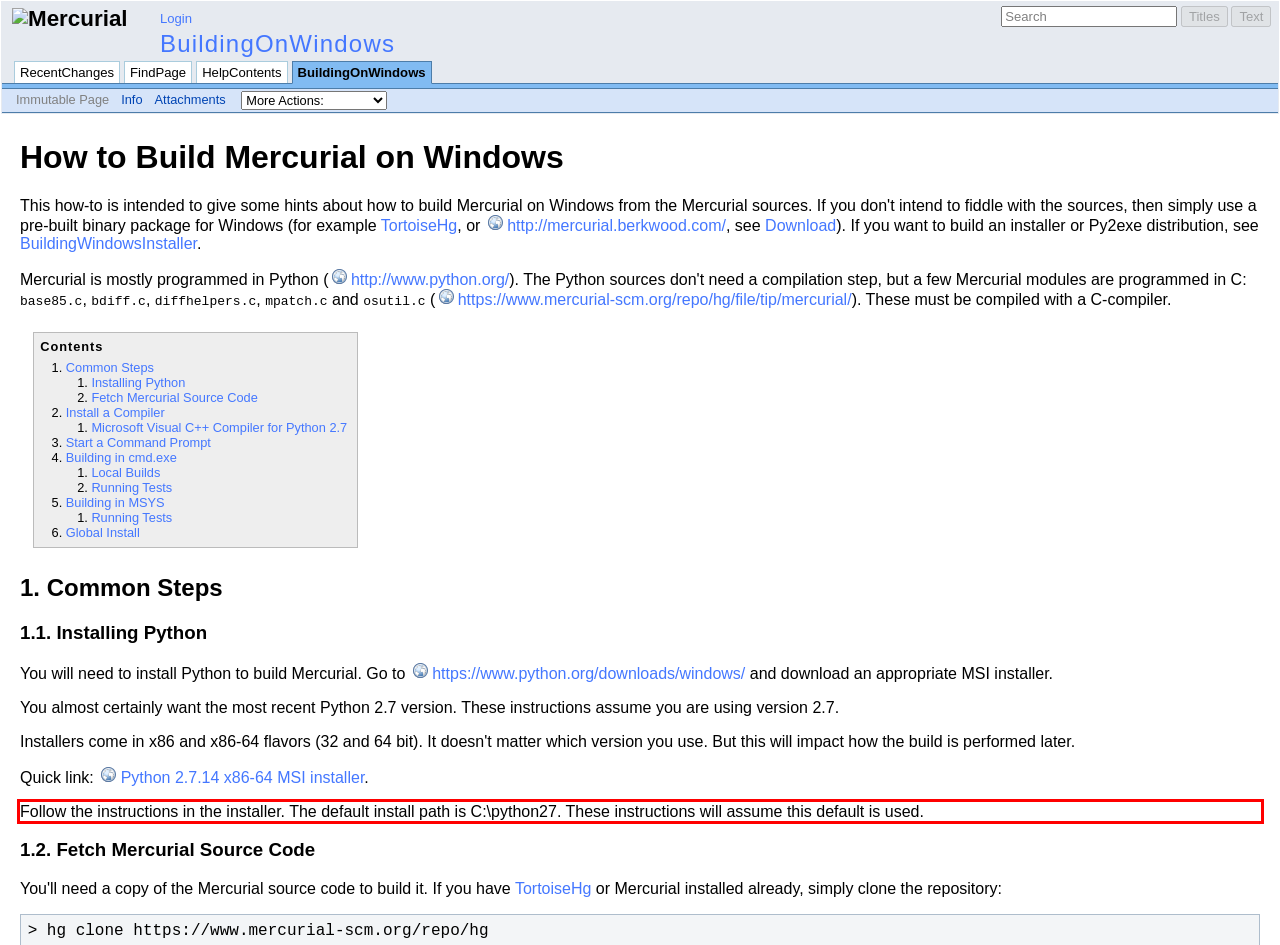Using the provided webpage screenshot, recognize the text content in the area marked by the red bounding box.

Follow the instructions in the installer. The default install path is C:\python27. These instructions will assume this default is used.